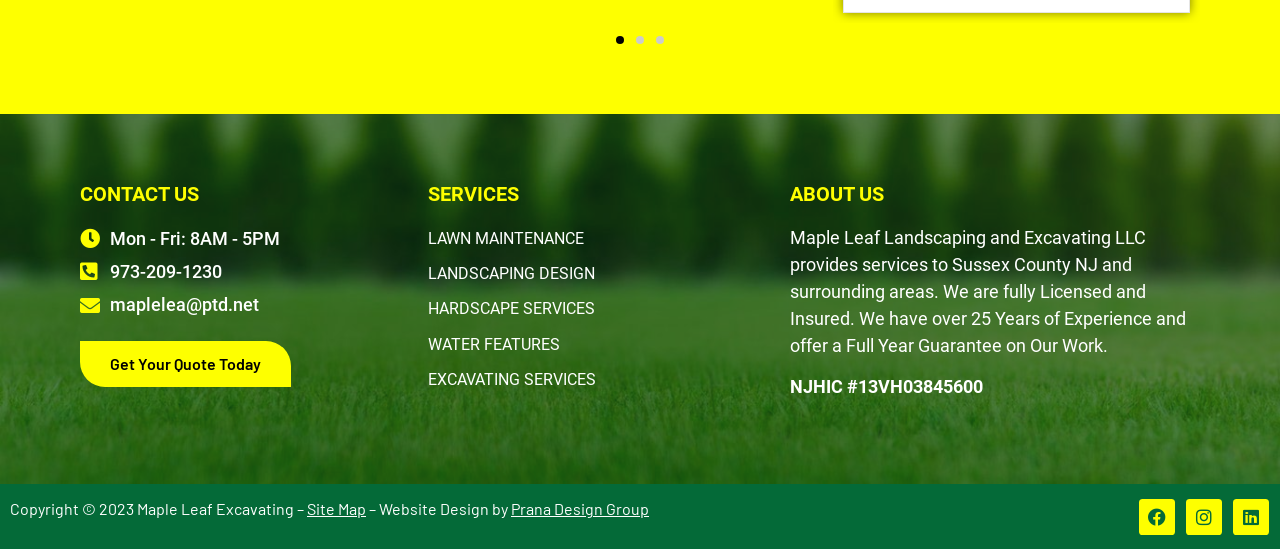Determine the bounding box coordinates for the clickable element required to fulfill the instruction: "Learn about lawn maintenance services". Provide the coordinates as four float numbers between 0 and 1, i.e., [left, top, right, bottom].

[0.334, 0.407, 0.602, 0.463]